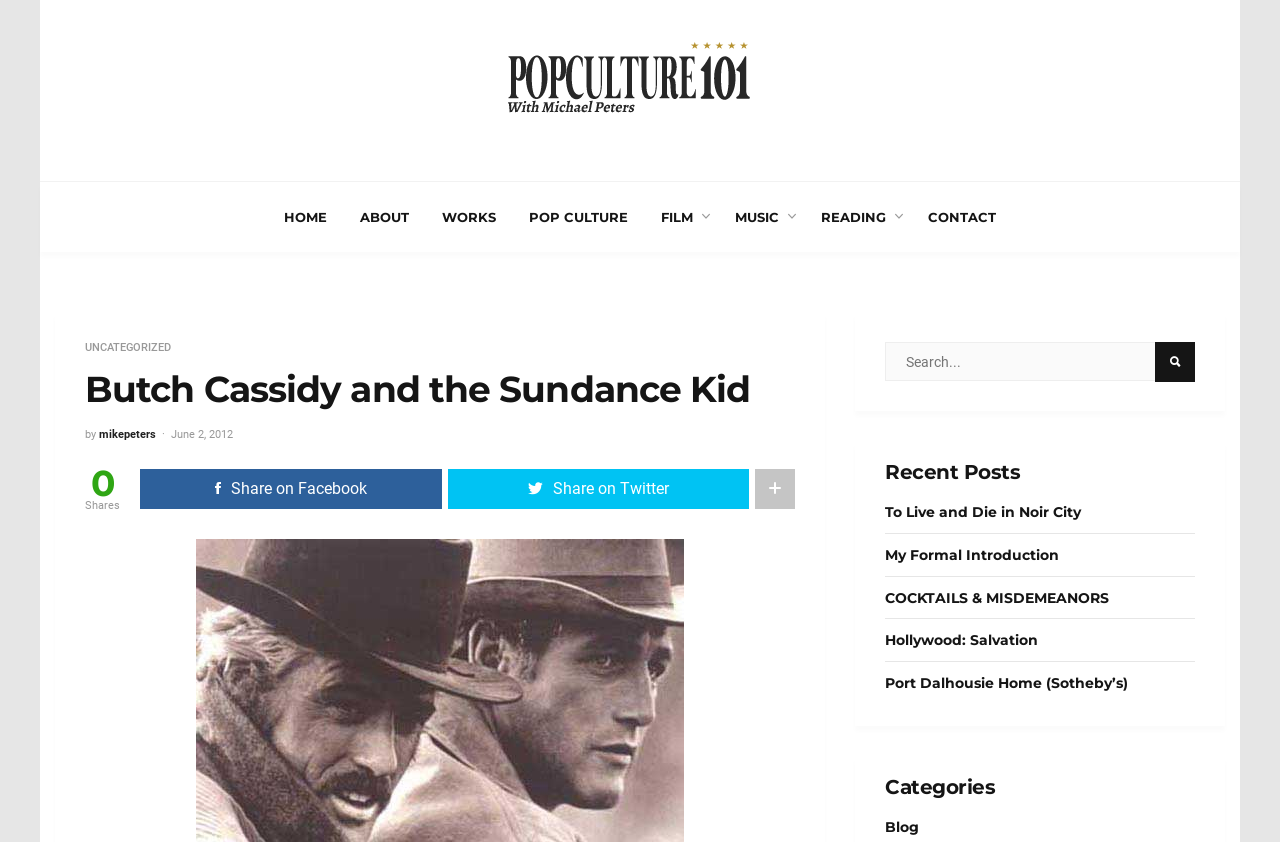Highlight the bounding box coordinates of the element that should be clicked to carry out the following instruction: "Click on the 'HOME' link". The coordinates must be given as four float numbers ranging from 0 to 1, i.e., [left, top, right, bottom].

[0.222, 0.216, 0.255, 0.299]